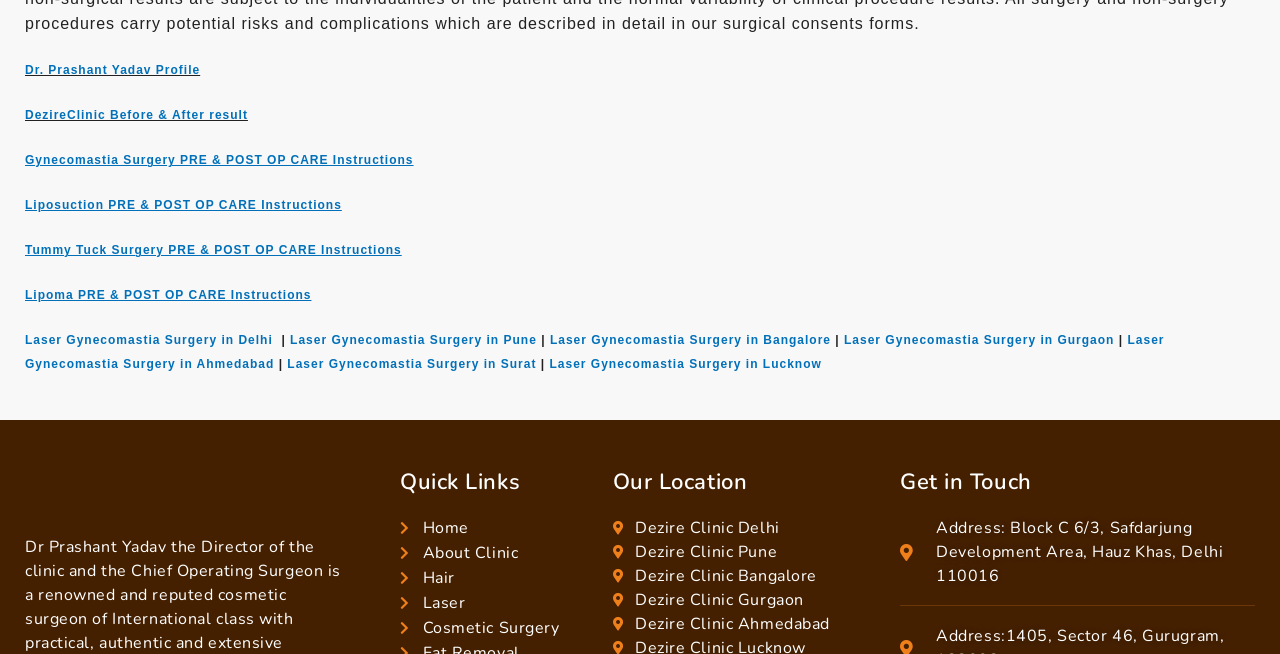Please identify the bounding box coordinates of the region to click in order to complete the task: "Learn about Gynecomastia Surgery PRE & POST OP CARE Instructions". The coordinates must be four float numbers between 0 and 1, specified as [left, top, right, bottom].

[0.02, 0.235, 0.323, 0.256]